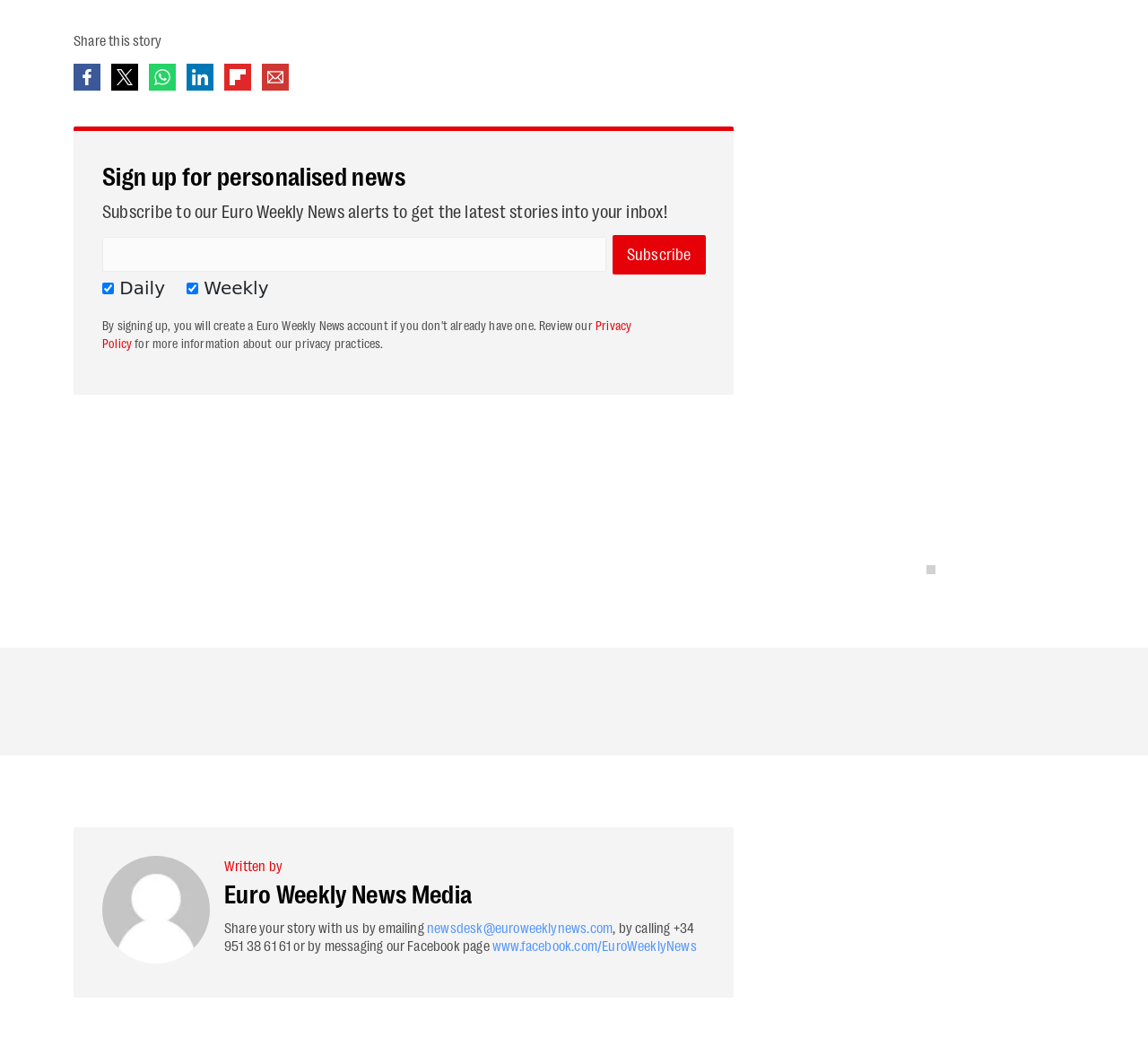What is the purpose of the checkboxes?
Please respond to the question with a detailed and informative answer.

The checkboxes 'Daily' and 'Weekly' are used to select the frequency of receiving personalized news alerts, which is part of the subscription process.